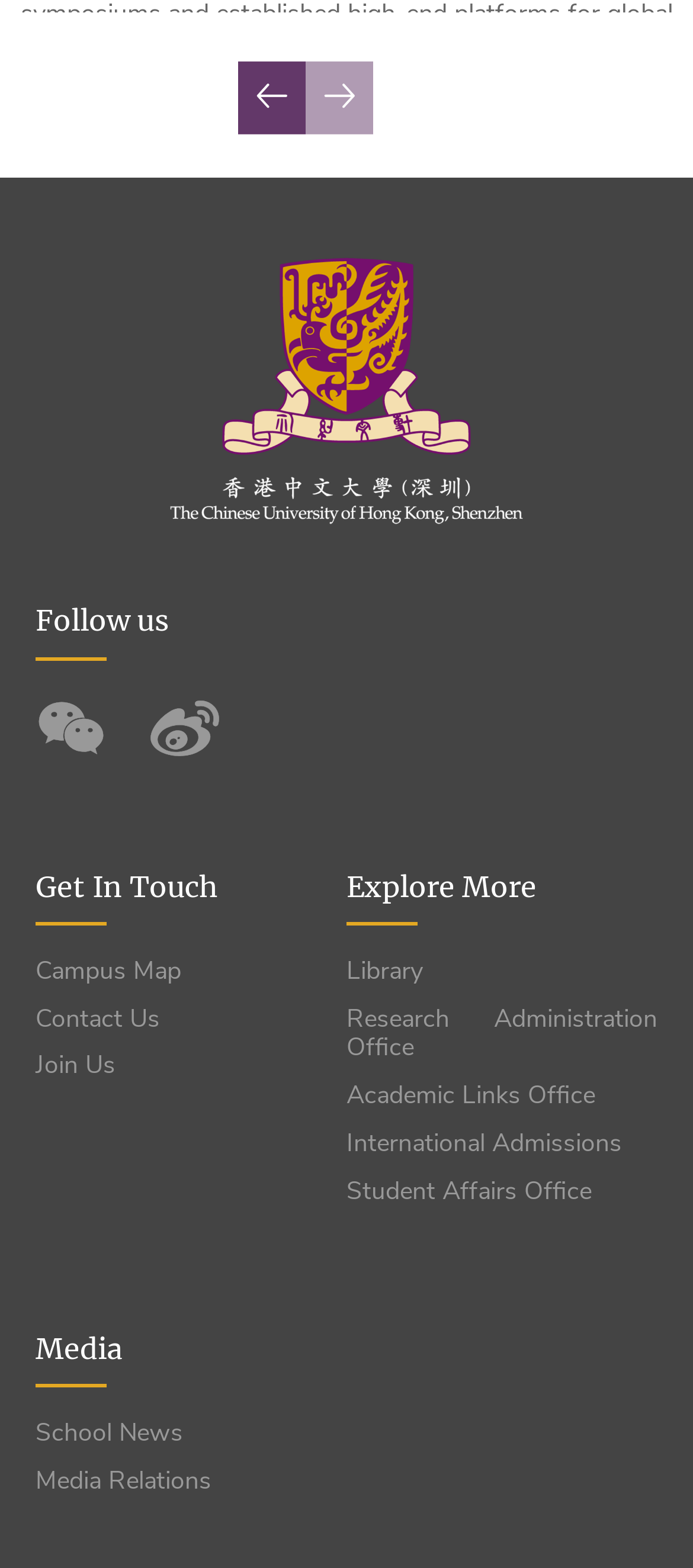Locate the bounding box coordinates of the element I should click to achieve the following instruction: "Explore the Library".

[0.5, 0.61, 0.949, 0.629]